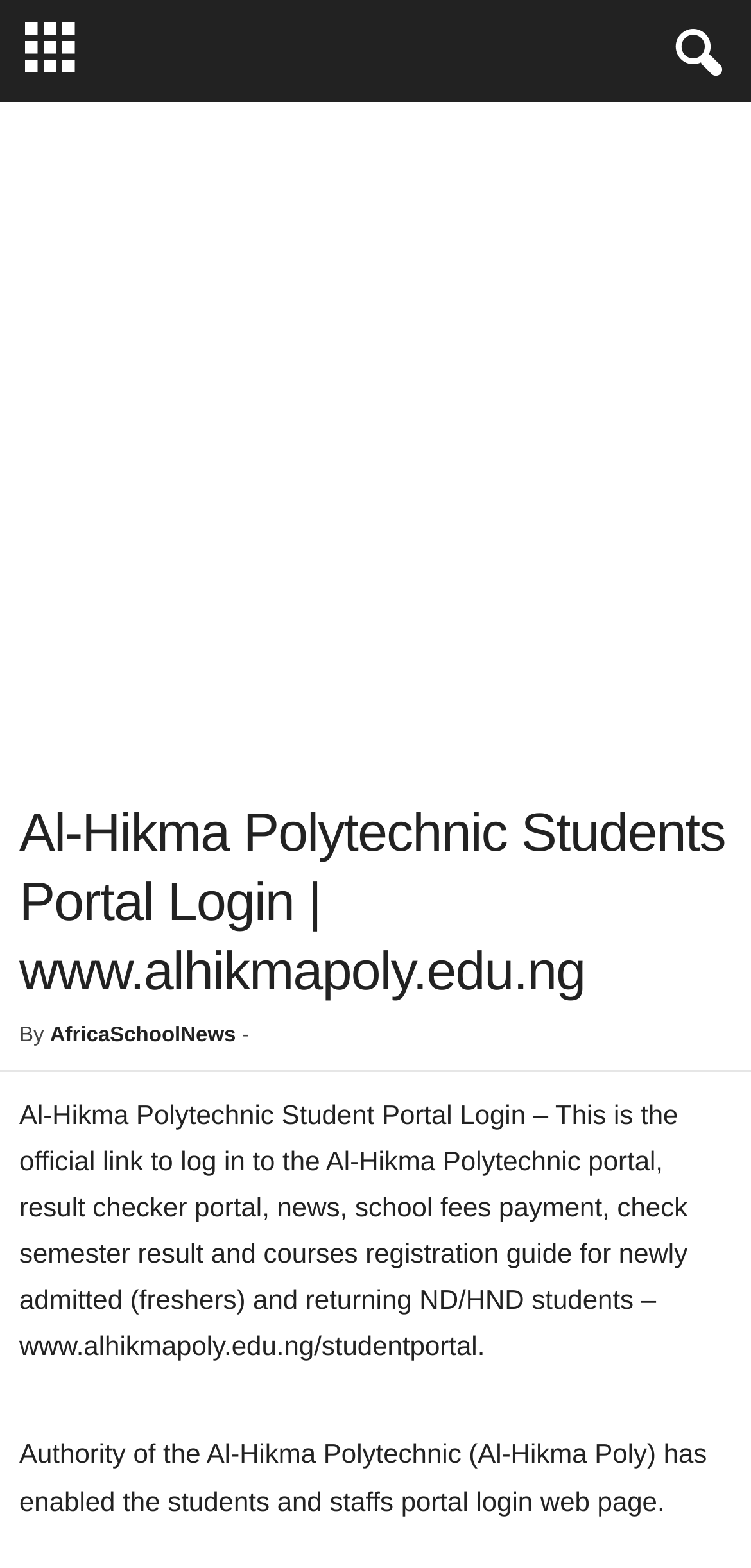What is the purpose of the Al-Hikma Polytechnic portal? Using the information from the screenshot, answer with a single word or phrase.

Login and access student information